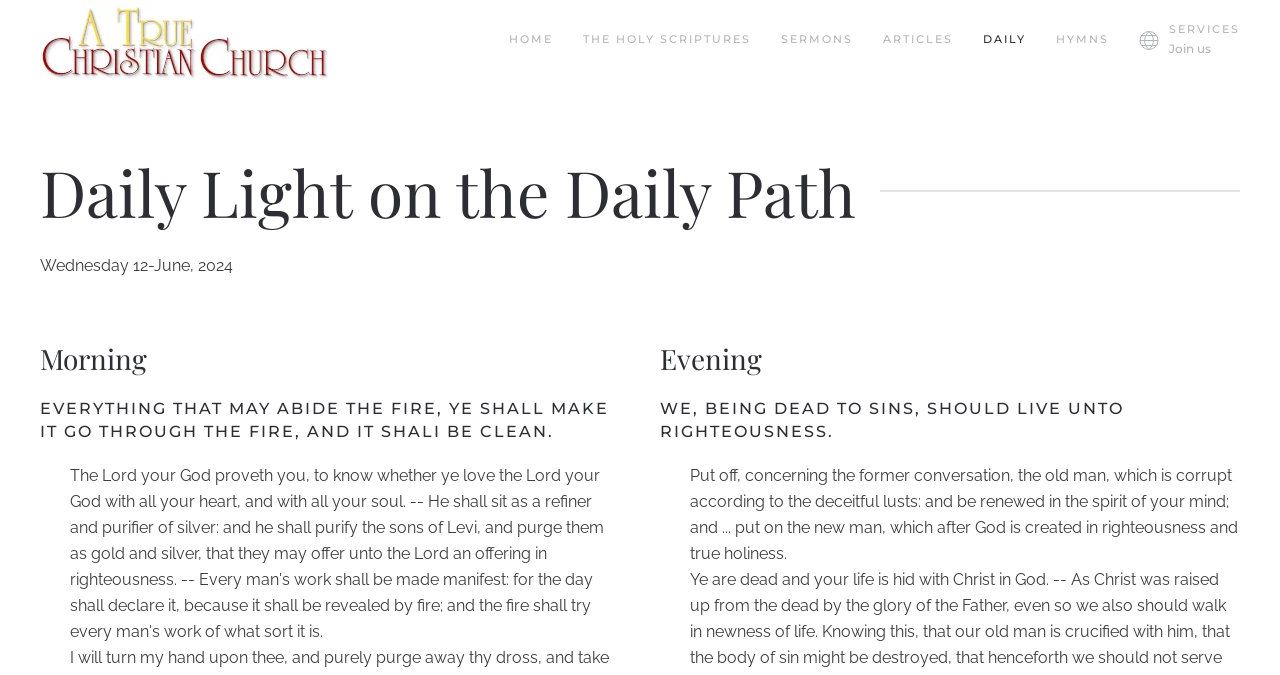Can you find the bounding box coordinates for the UI element given this description: "aria-label="Back to home""? Provide the coordinates as four float numbers between 0 and 1: [left, top, right, bottom].

[0.031, 0.0, 0.256, 0.119]